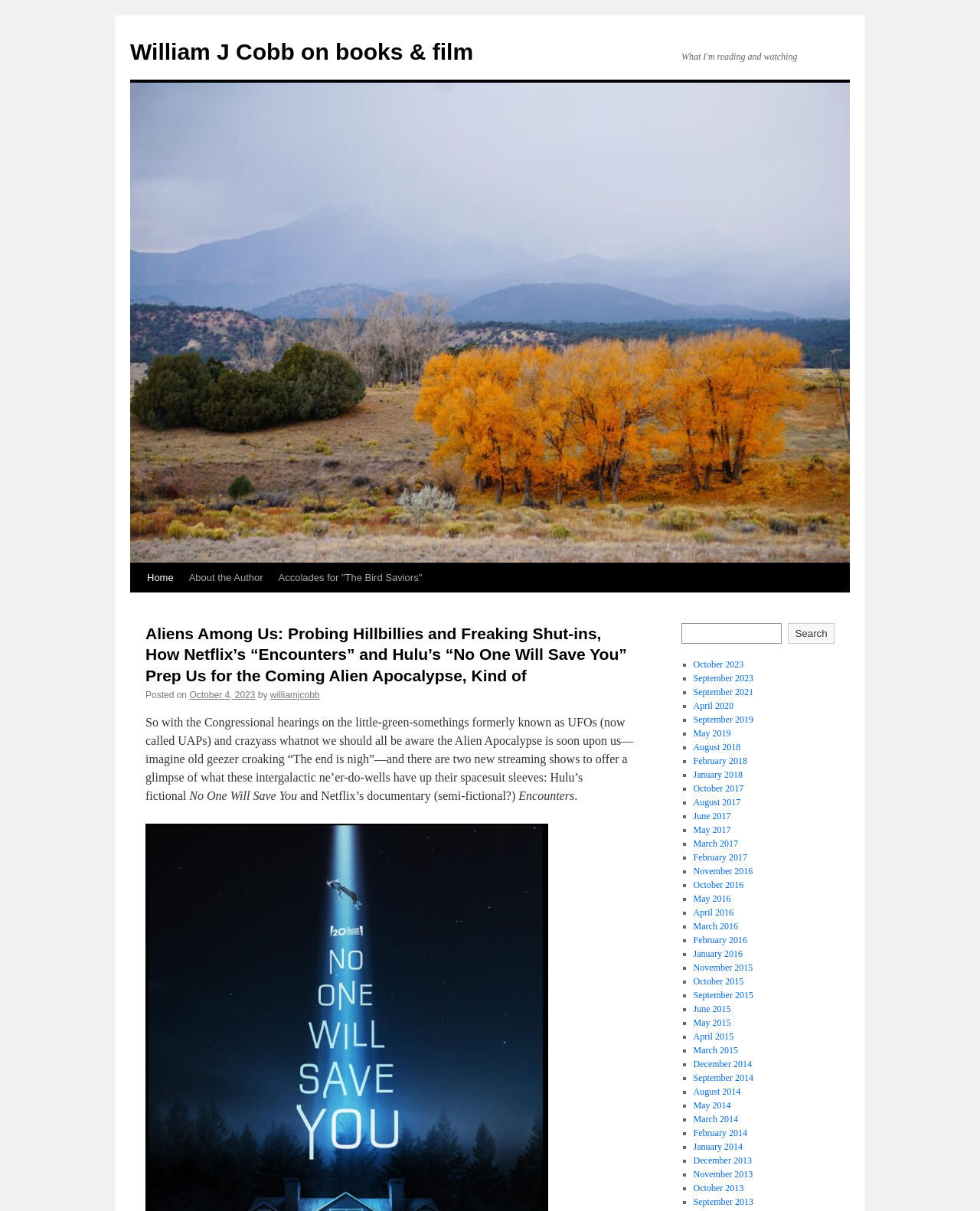Please look at the image and answer the question with a detailed explanation: What is the date of the latest blog post?

The date of the latest blog post is mentioned as 'October 4, 2023' which is located below the title of the blog post.